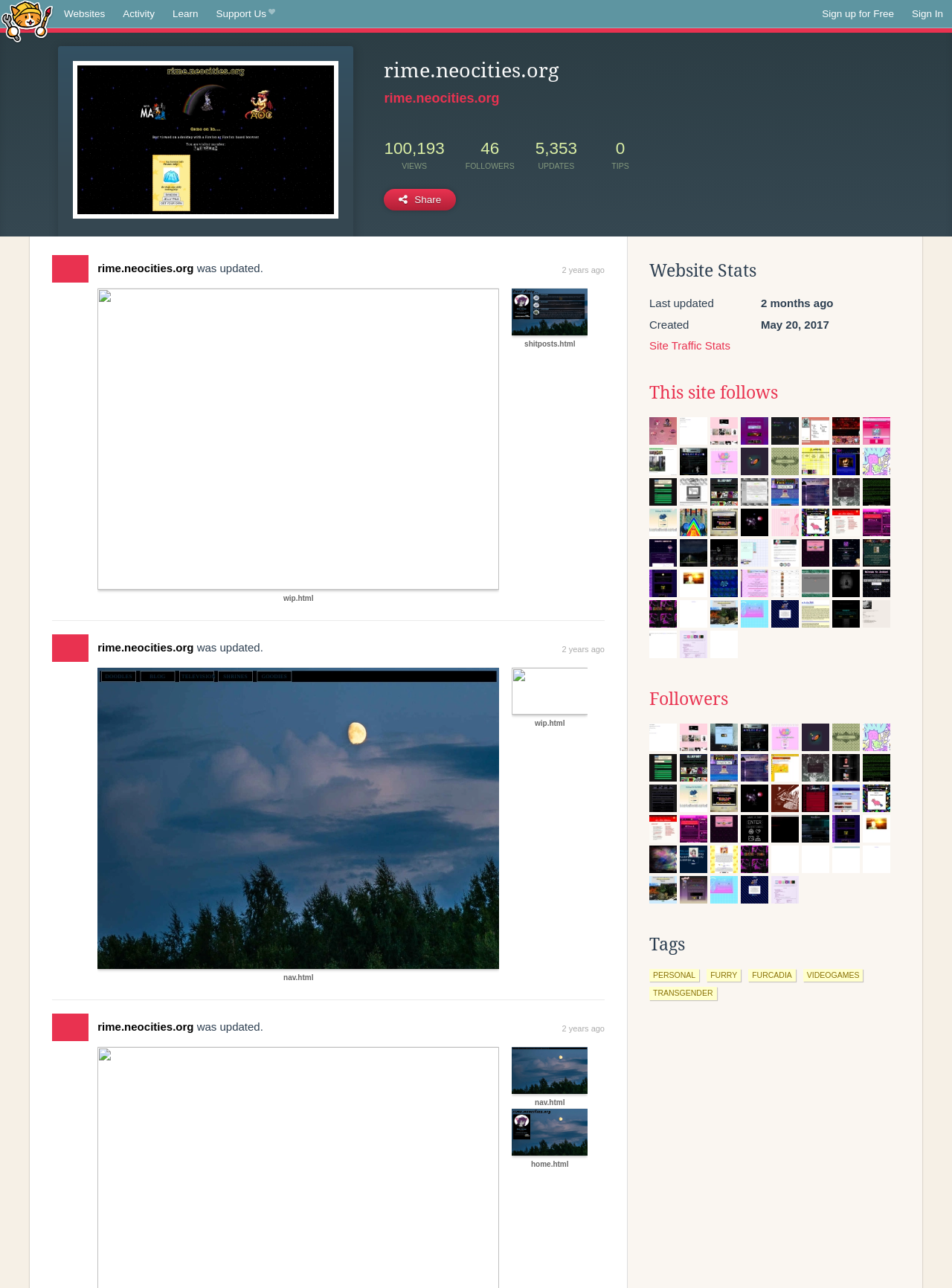Identify the bounding box coordinates of the region that should be clicked to execute the following instruction: "View website stats".

[0.682, 0.198, 0.944, 0.222]